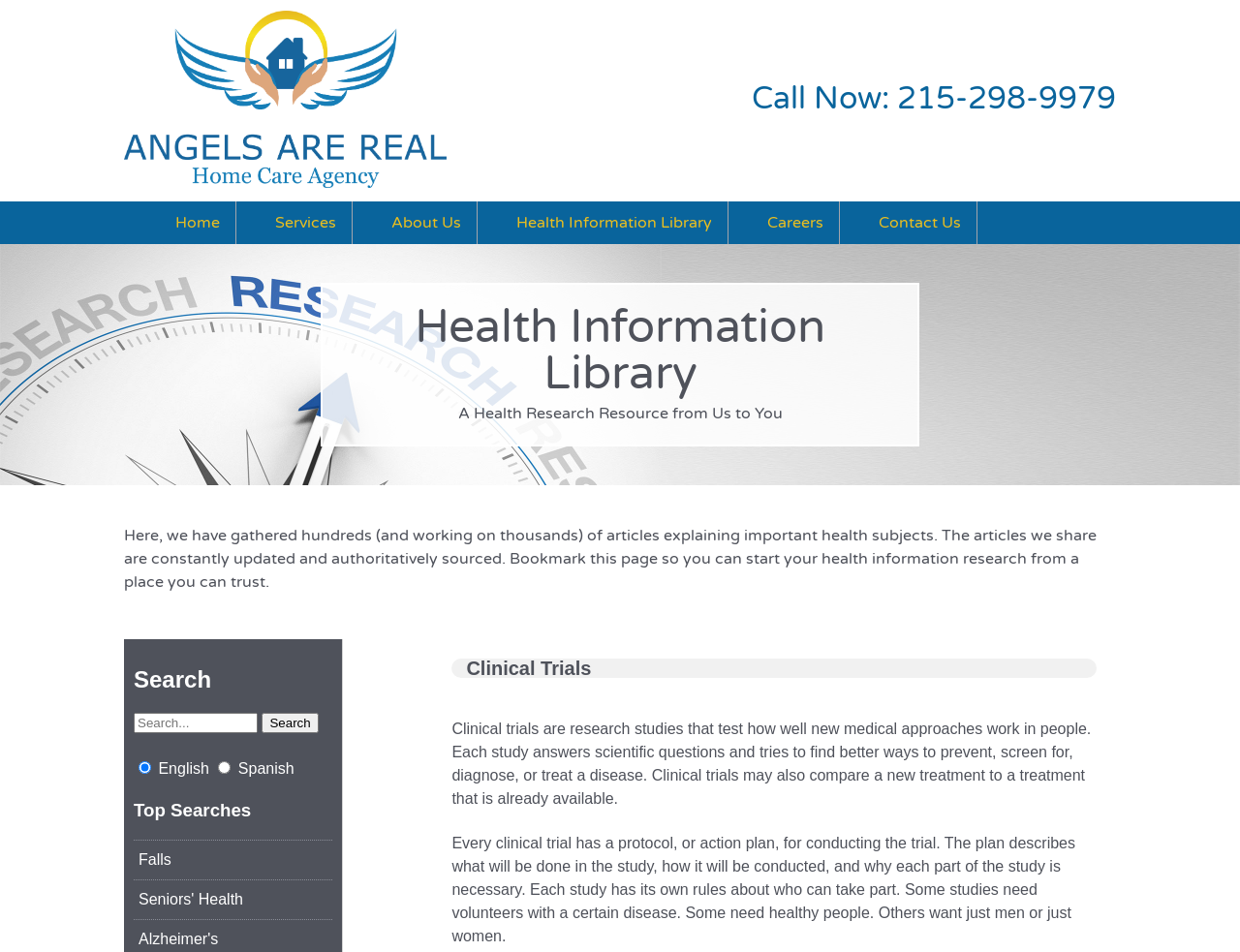Locate the bounding box coordinates of the element I should click to achieve the following instruction: "Read about clinical trials".

[0.364, 0.692, 0.884, 0.712]